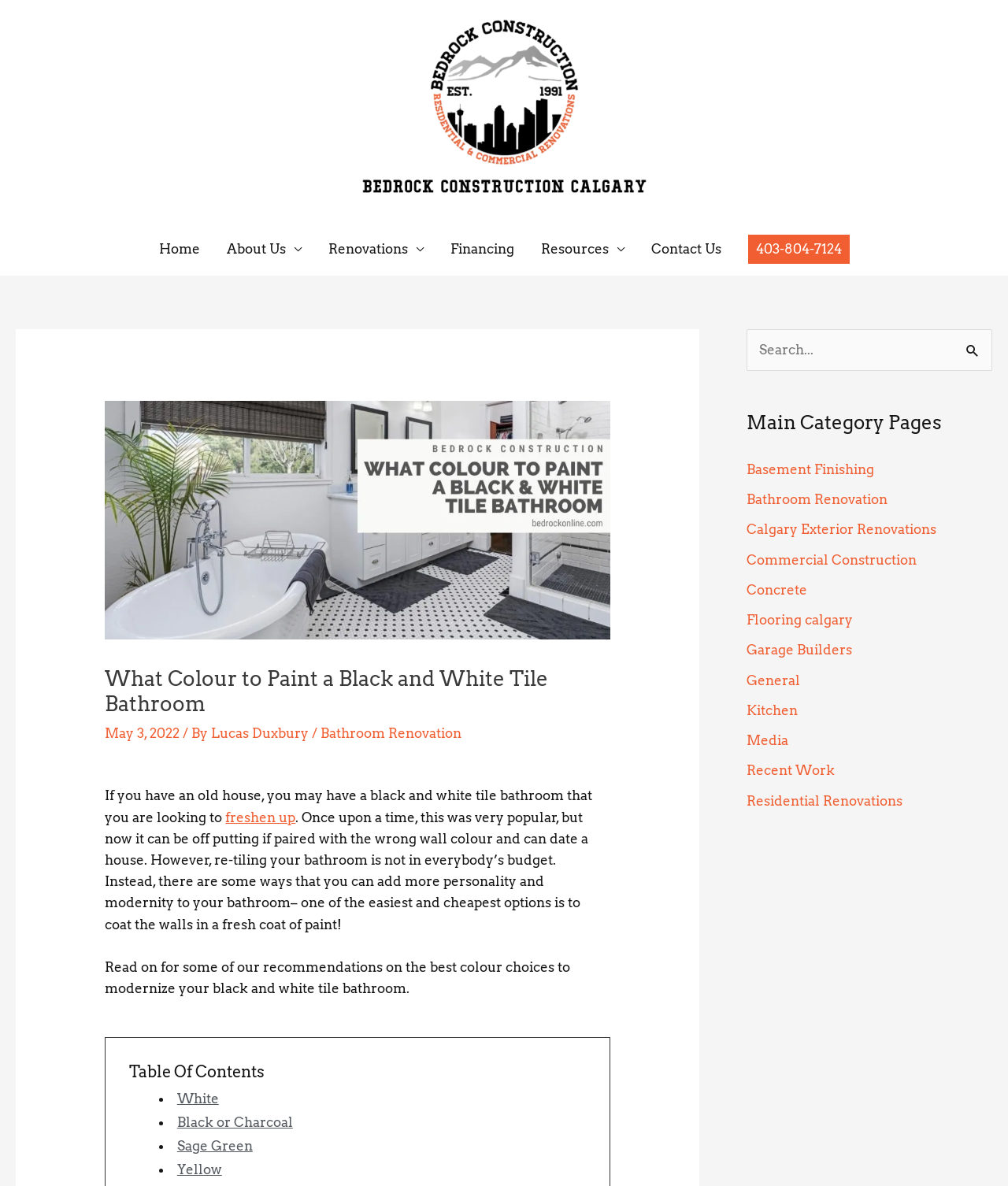Locate the bounding box coordinates of the area you need to click to fulfill this instruction: 'Click on the 'Home' link'. The coordinates must be in the form of four float numbers ranging from 0 to 1: [left, top, right, bottom].

[0.144, 0.187, 0.211, 0.232]